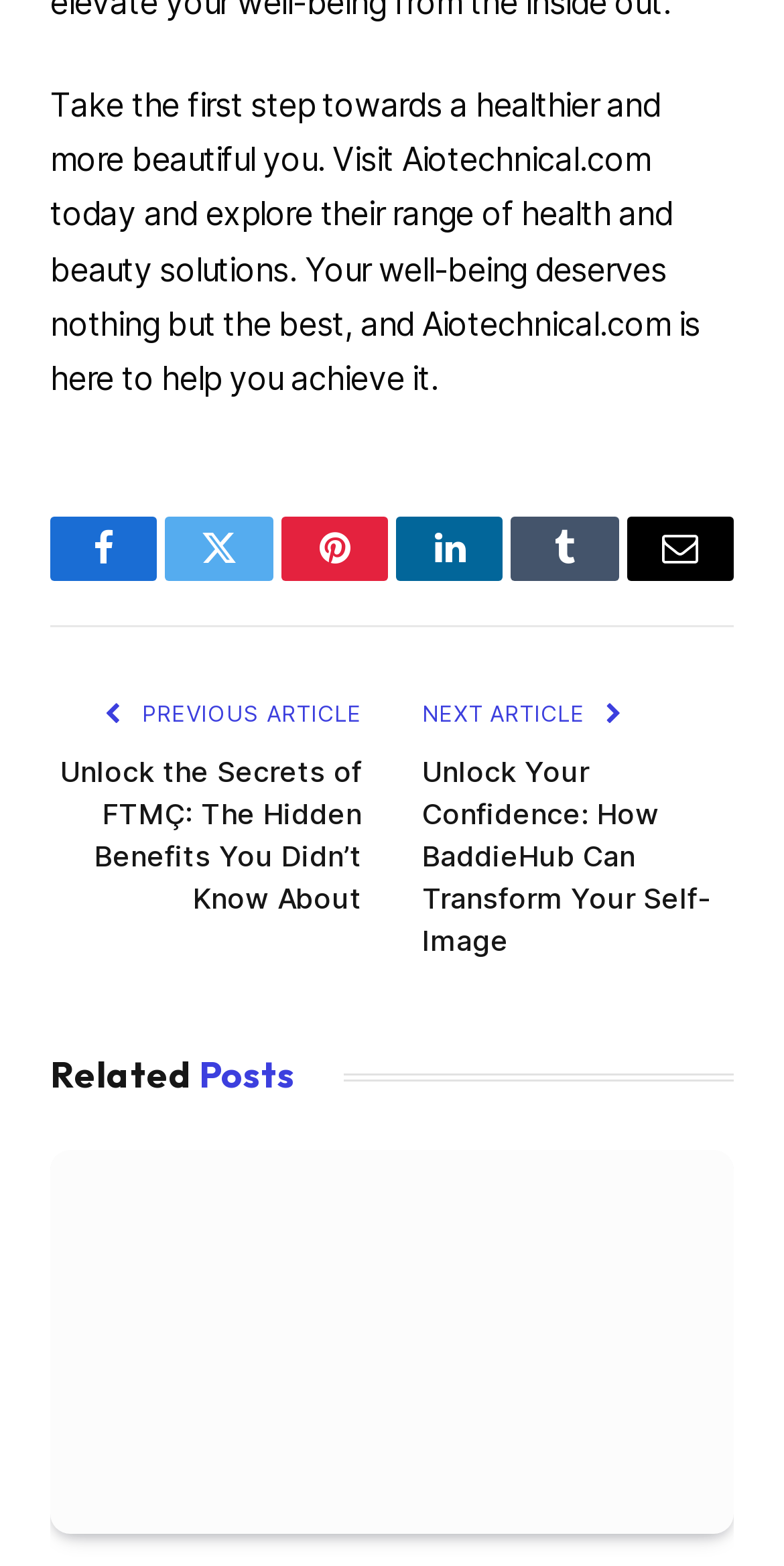Please find the bounding box coordinates of the element that needs to be clicked to perform the following instruction: "Read the previous article". The bounding box coordinates should be four float numbers between 0 and 1, represented as [left, top, right, bottom].

[0.173, 0.446, 0.462, 0.464]